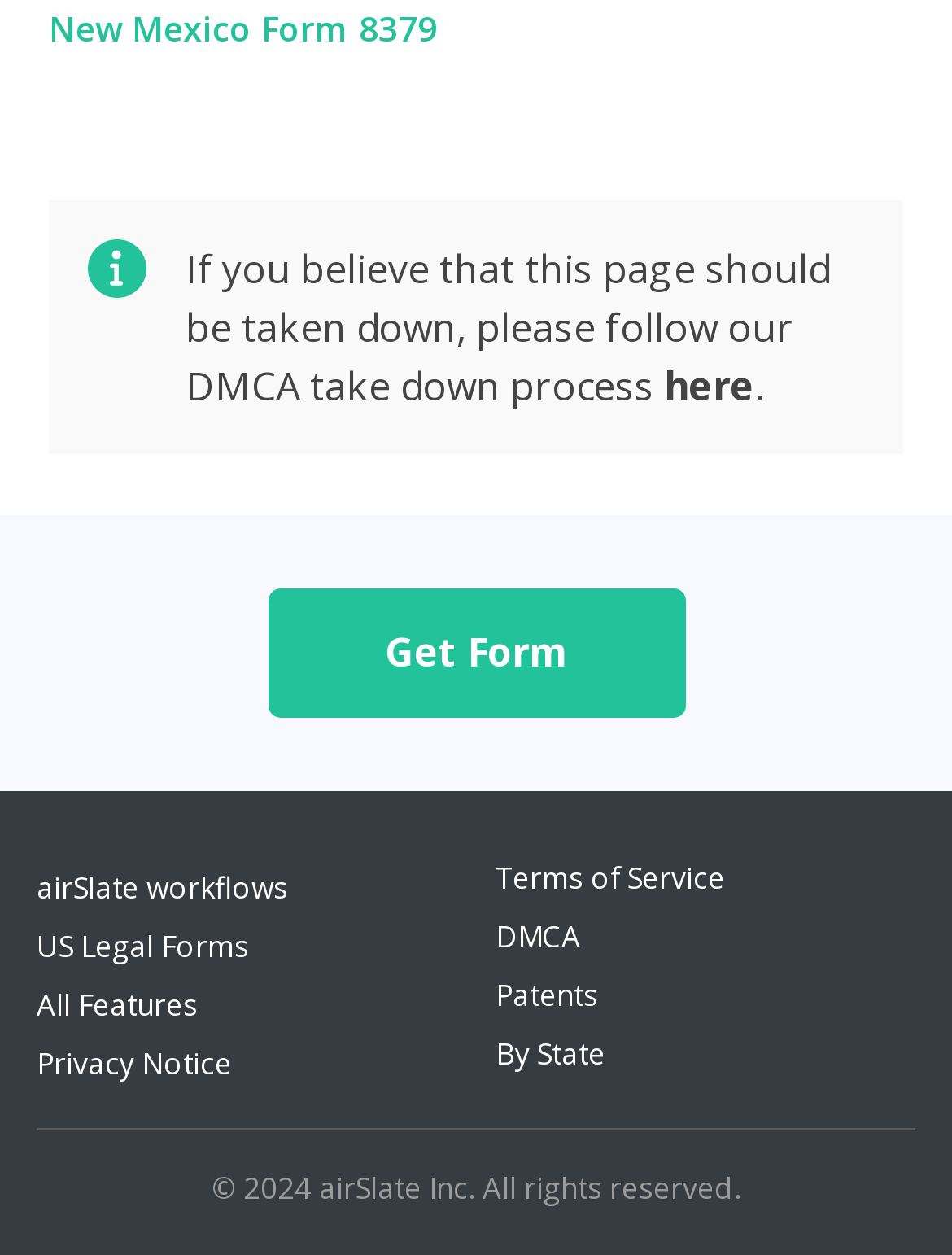Locate the bounding box coordinates of the element I should click to achieve the following instruction: "View US Legal Forms".

[0.038, 0.737, 0.262, 0.77]